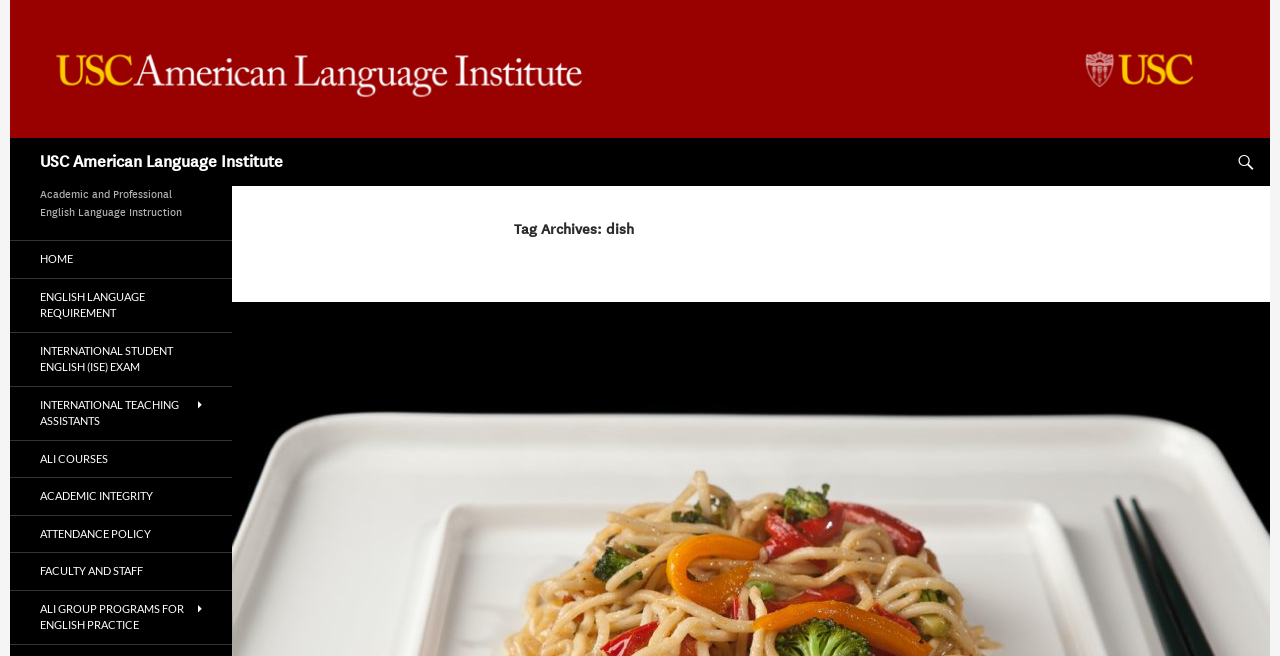Please use the details from the image to answer the following question comprehensively:
What is the tag archive for?

The tag archive is indicated by the heading element with the text 'Tag Archives: dish', which suggests that the webpage is showing archives related to the tag 'dish'.